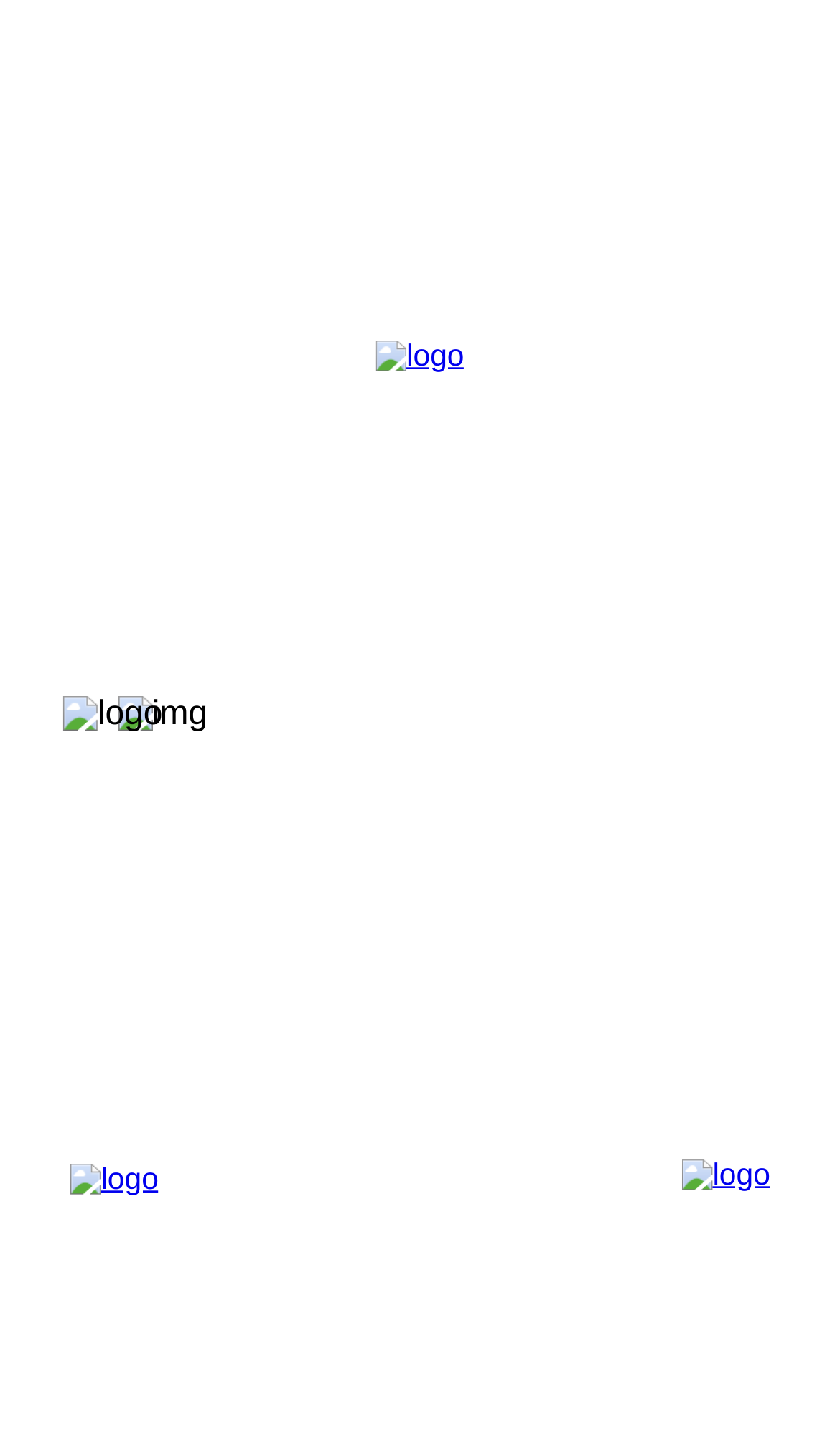Respond to the question with just a single word or phrase: 
How many logo images are present on the webpage?

3